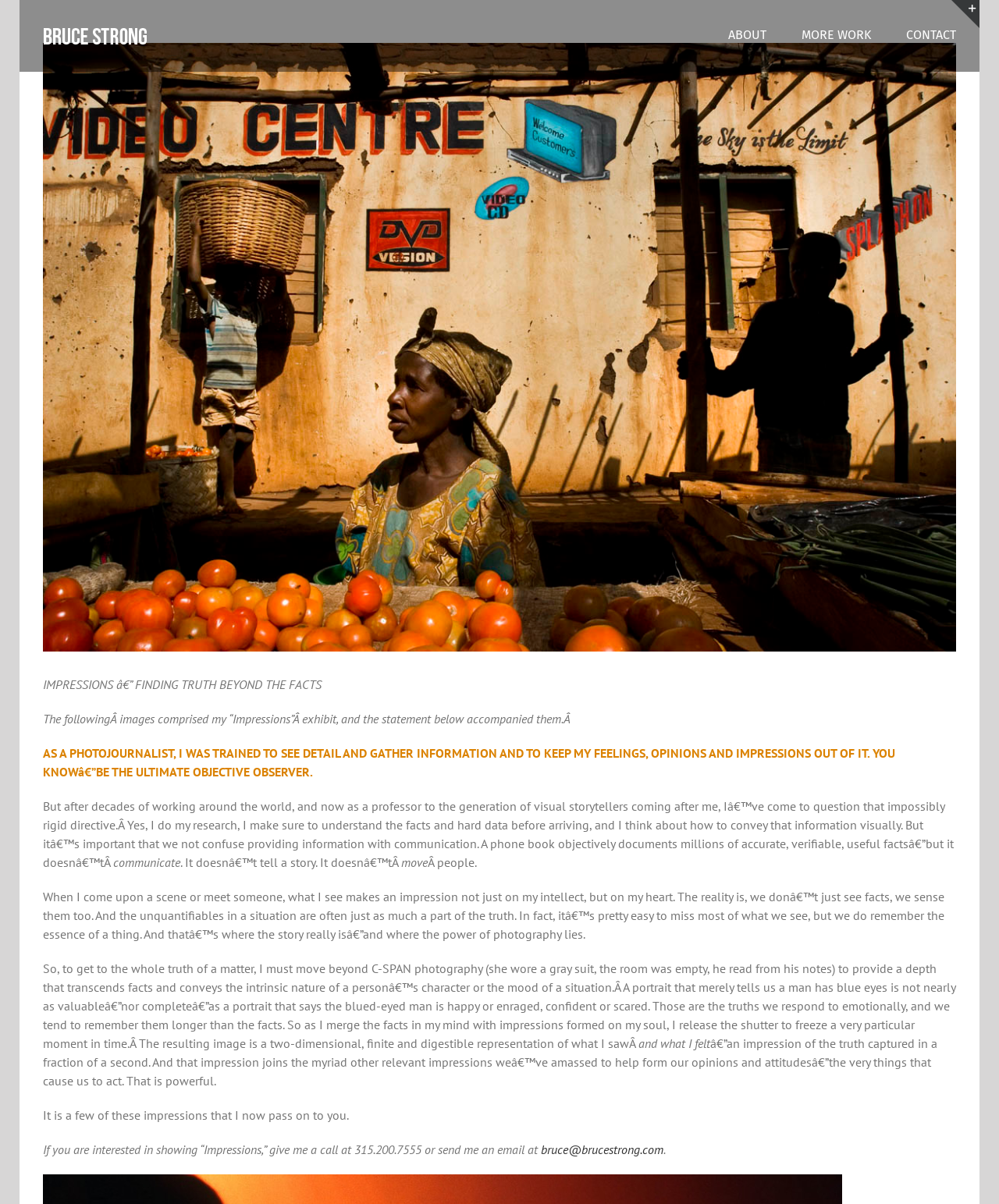Locate the bounding box of the UI element described in the following text: "Go to Top".

[0.904, 0.807, 0.941, 0.83]